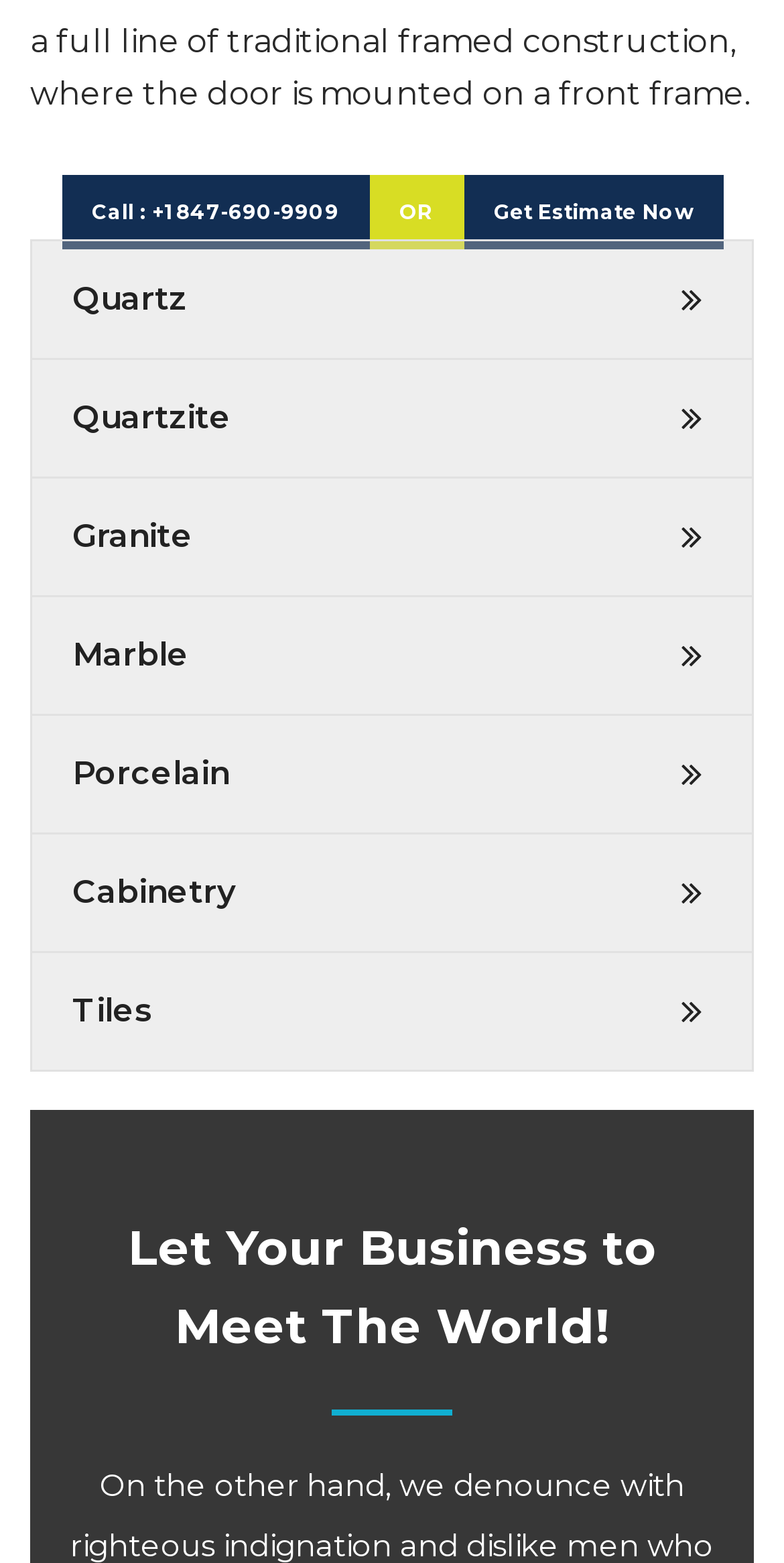Given the description of the UI element: "Cookie settings", predict the bounding box coordinates in the form of [left, top, right, bottom], with each value being a float between 0 and 1.

None